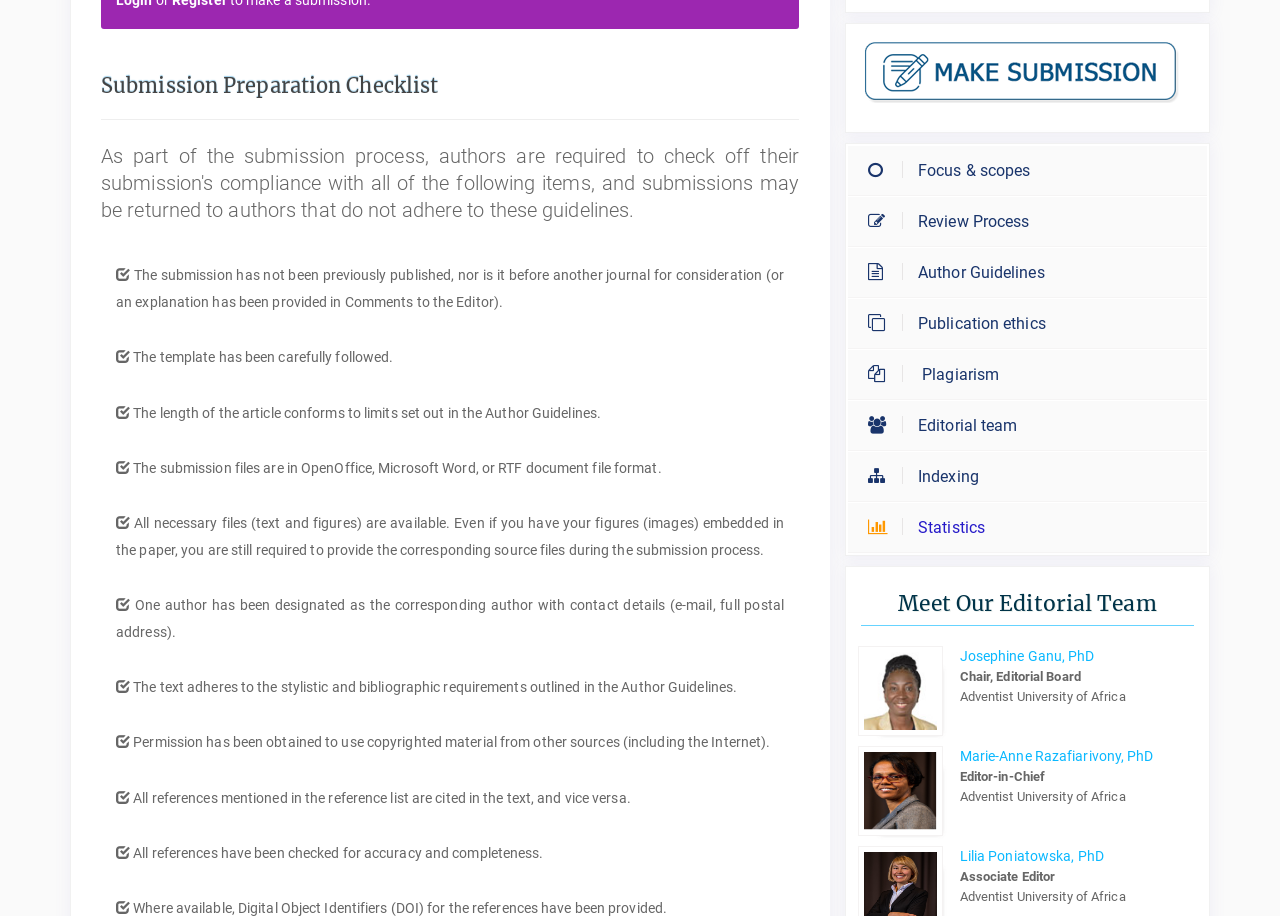Based on the description "Products", find the bounding box of the specified UI element.

None